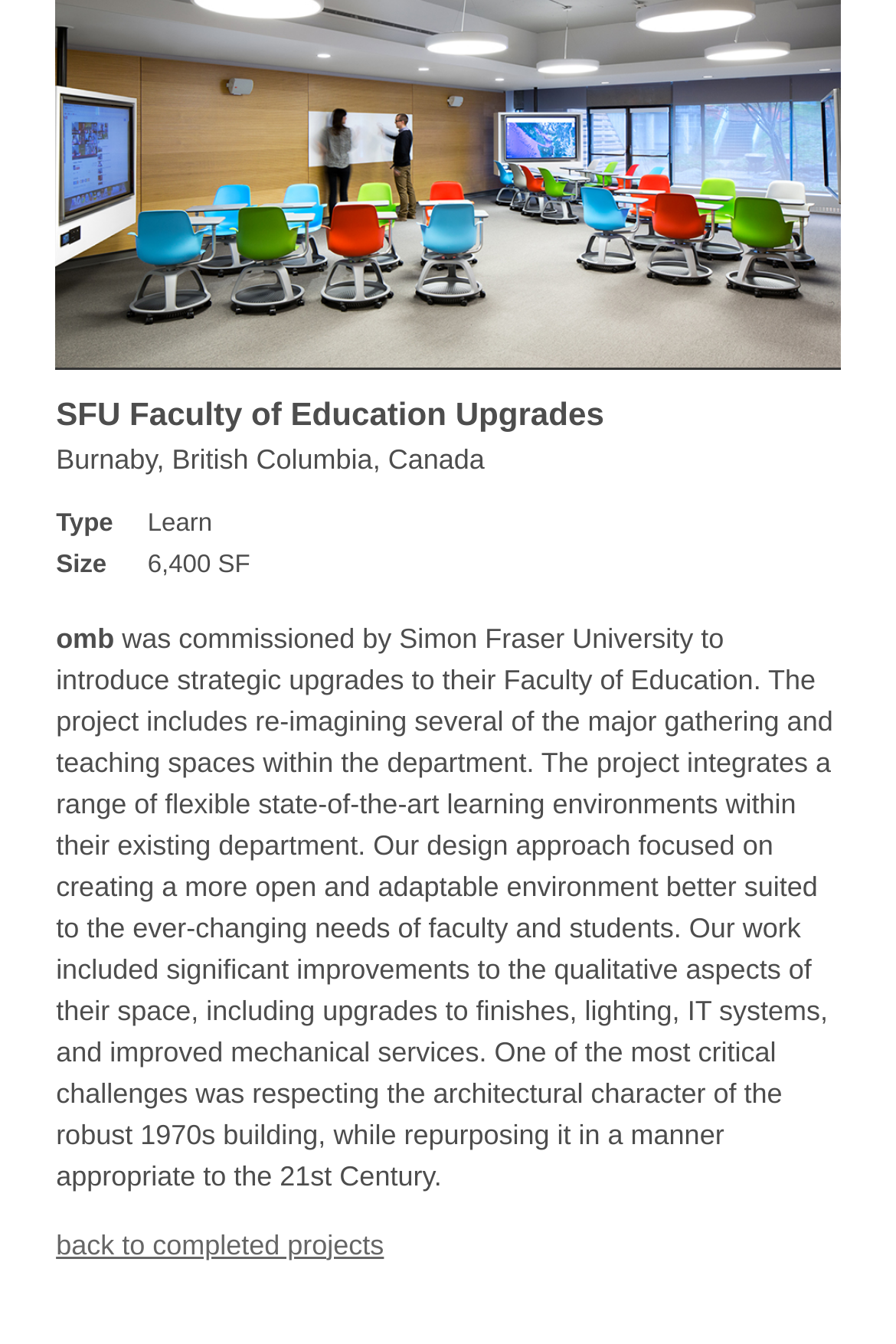Give a one-word or one-phrase response to the question:
What is the link at the bottom of the page for?

Back to completed projects